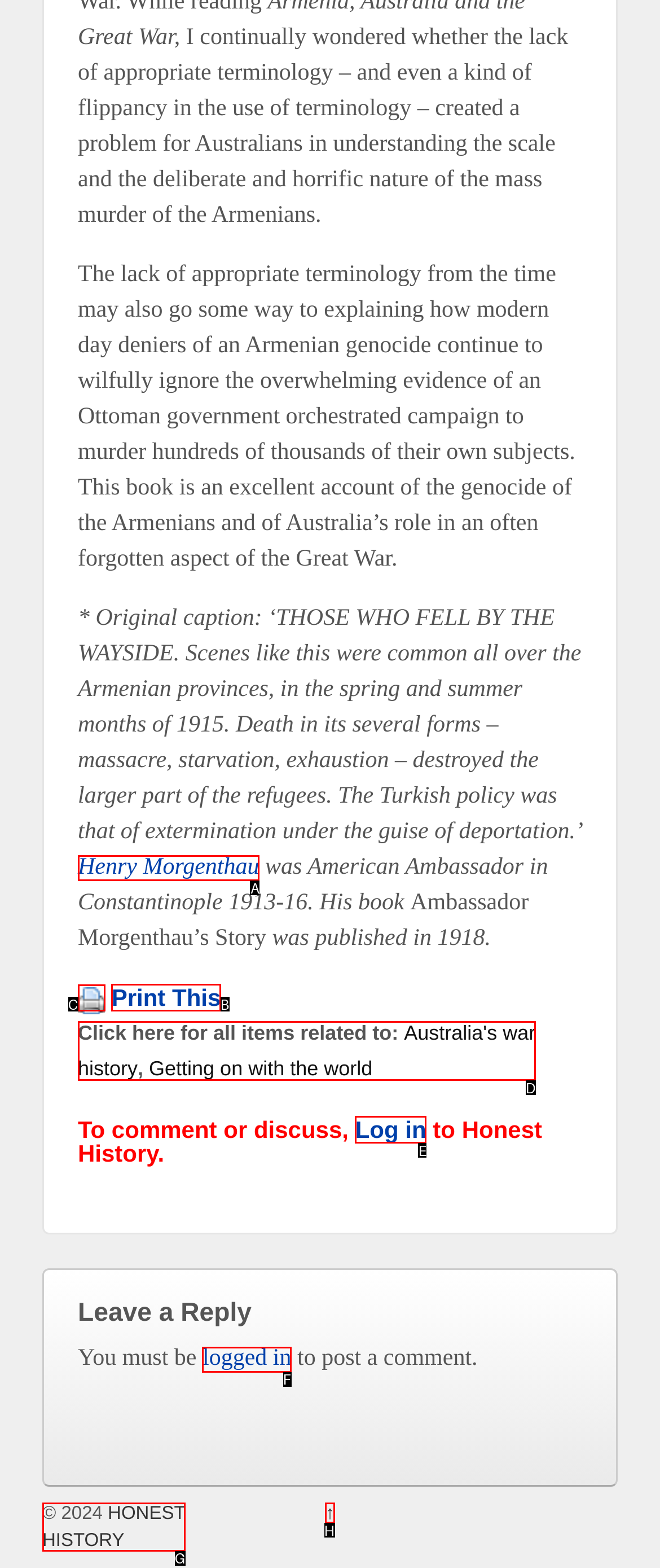Identify the correct UI element to click for the following task: Write a message Choose the option's letter based on the given choices.

None